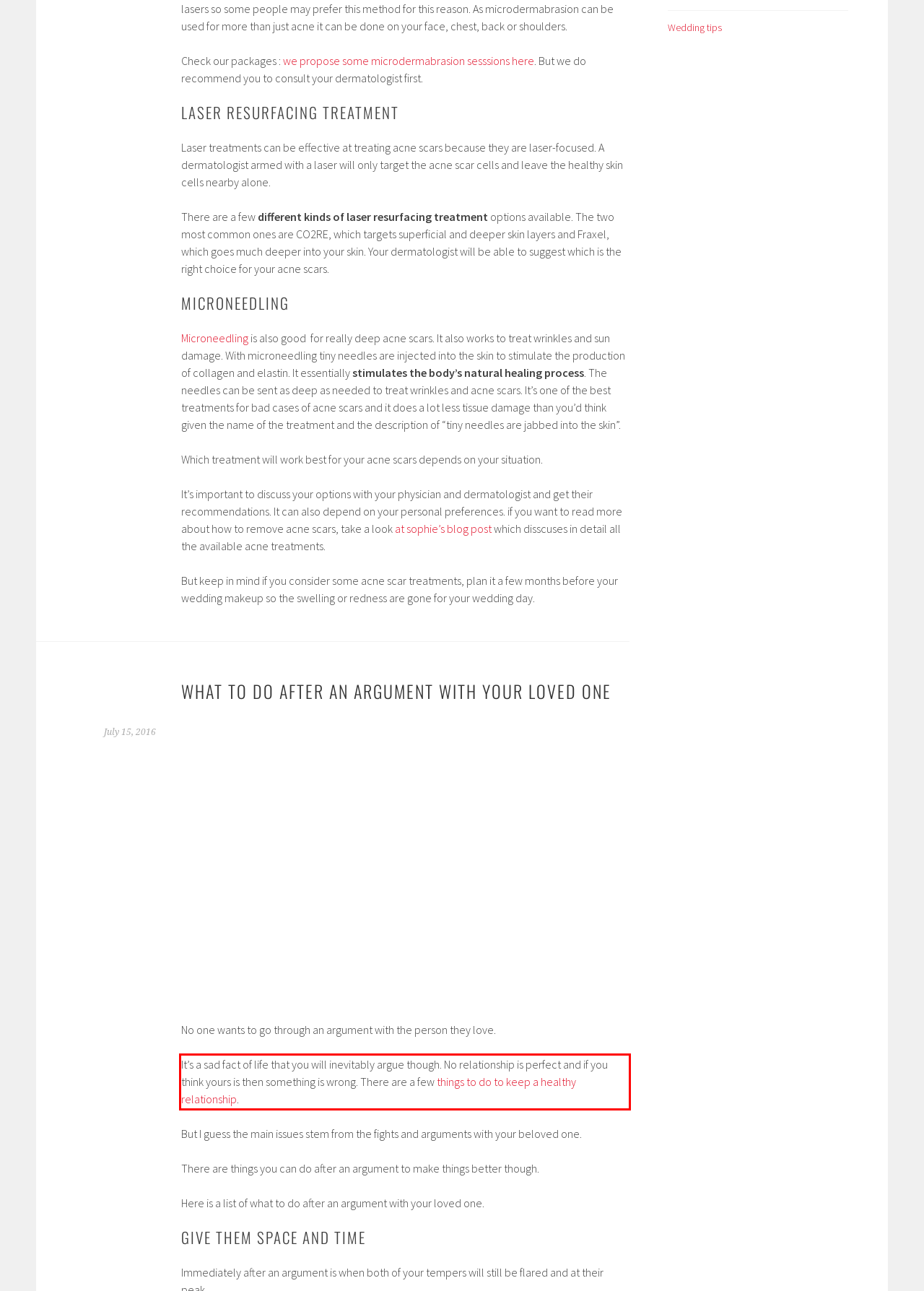You are given a screenshot with a red rectangle. Identify and extract the text within this red bounding box using OCR.

It’s a sad fact of life that you will inevitably argue though. No relationship is perfect and if you think yours is then something is wrong. There are a few things to do to keep a healthy relationship.